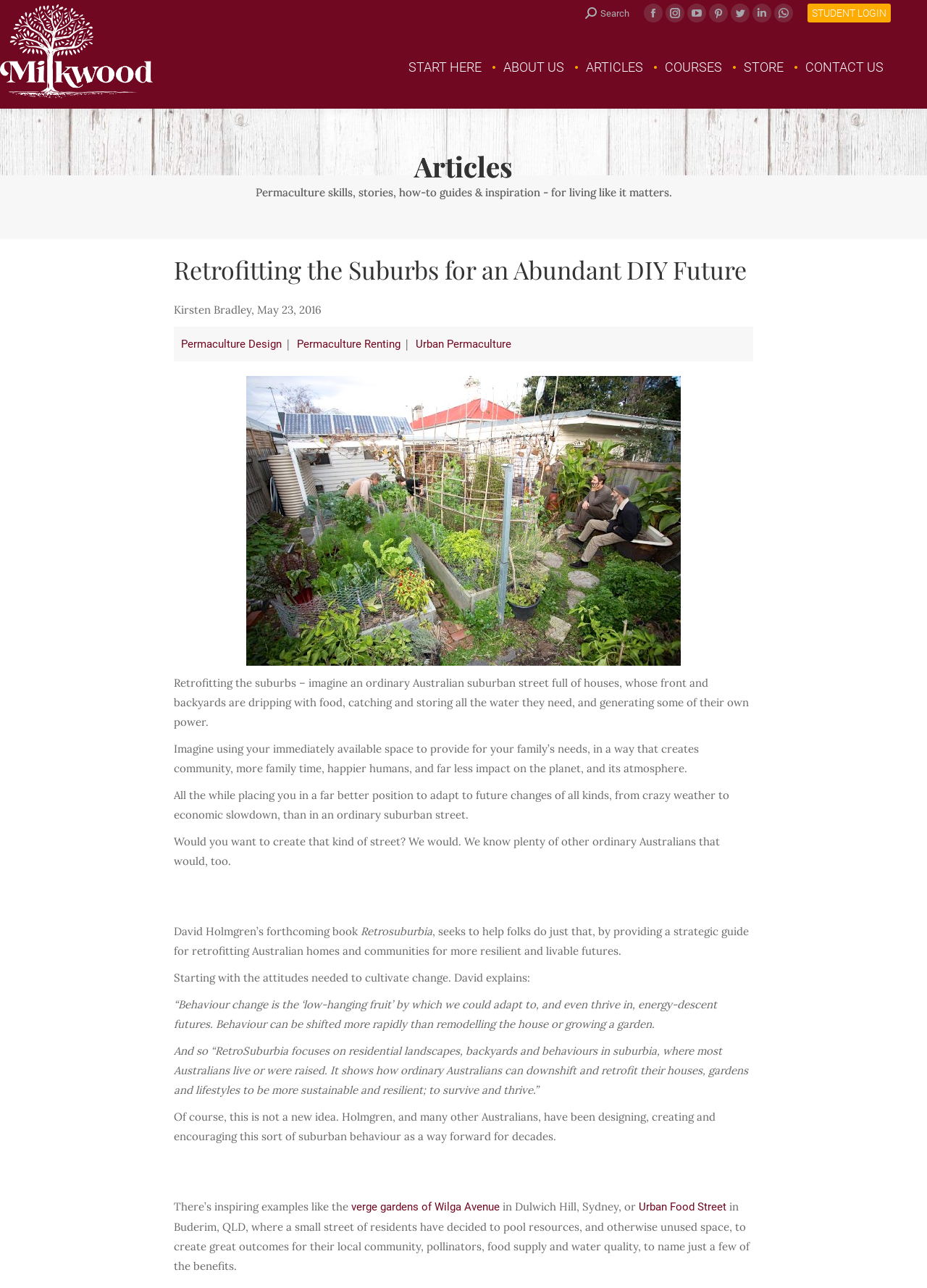Locate the bounding box coordinates of the area where you should click to accomplish the instruction: "Visit Facebook page".

[0.695, 0.003, 0.715, 0.017]